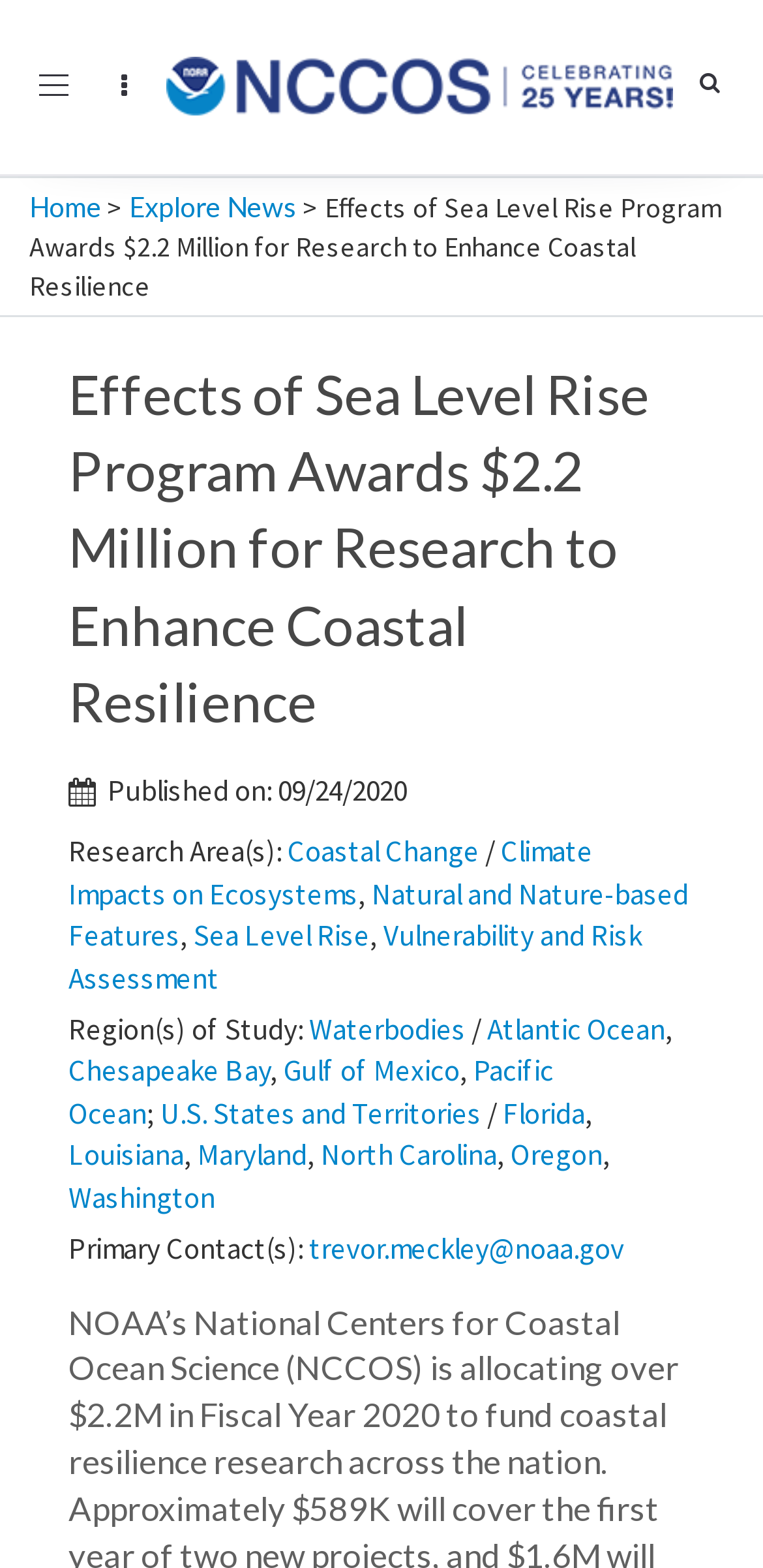What is the region of study mentioned in the webpage?
Use the screenshot to answer the question with a single word or phrase.

Chesapeake Bay